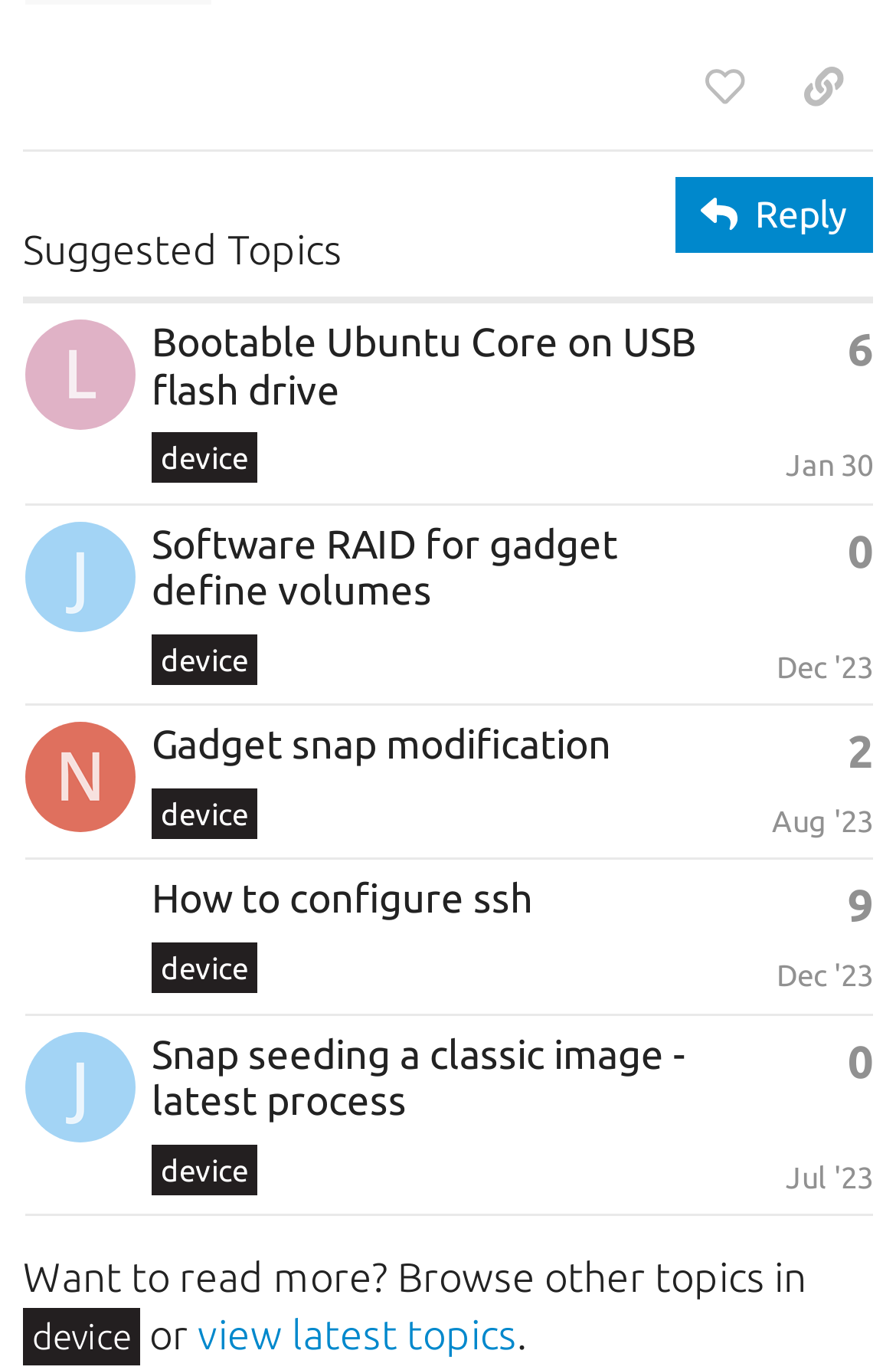What is the purpose of the 'like this post' button?
Based on the visual information, provide a detailed and comprehensive answer.

The 'like this post' button is a feature that allows users to show their appreciation for a particular post. When clicked, it increments the like count of the post, indicating that the user has liked it.